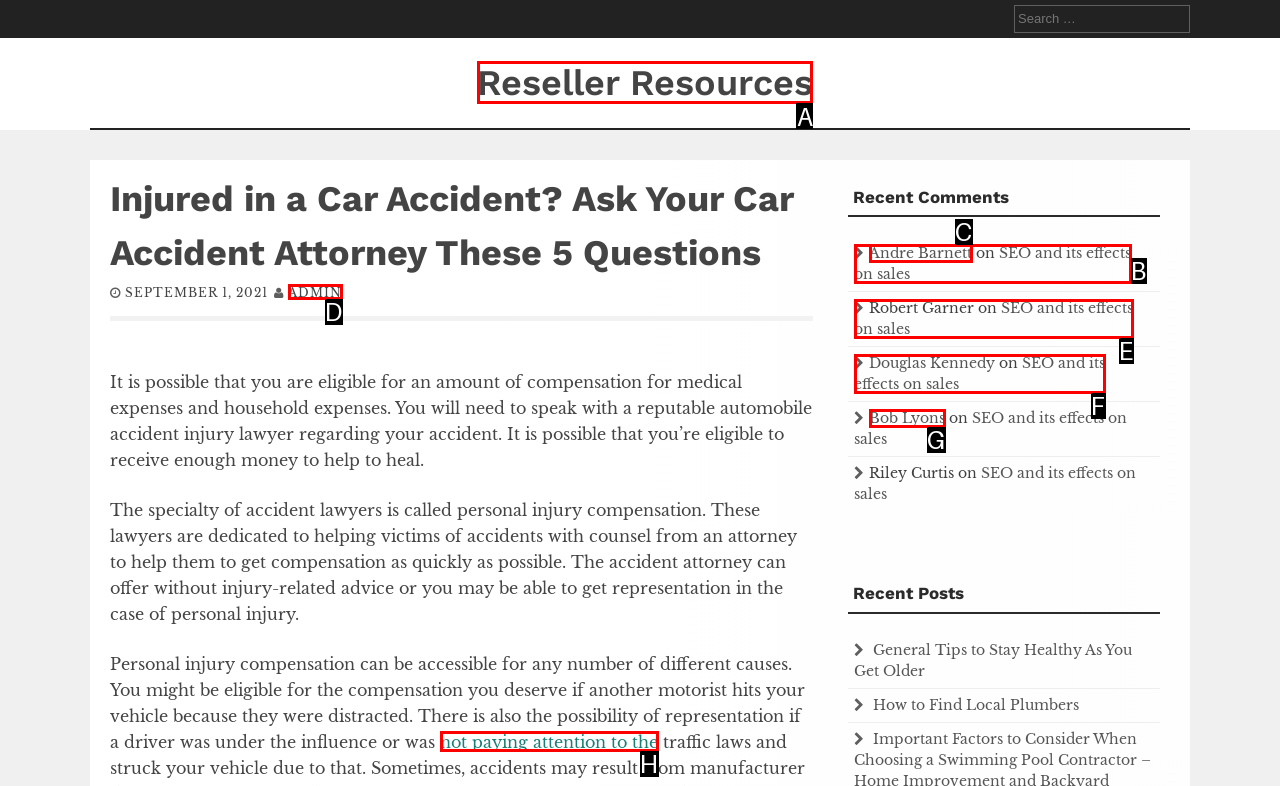Please identify the correct UI element to click for the task: Visit Reseller Resources Respond with the letter of the appropriate option.

A